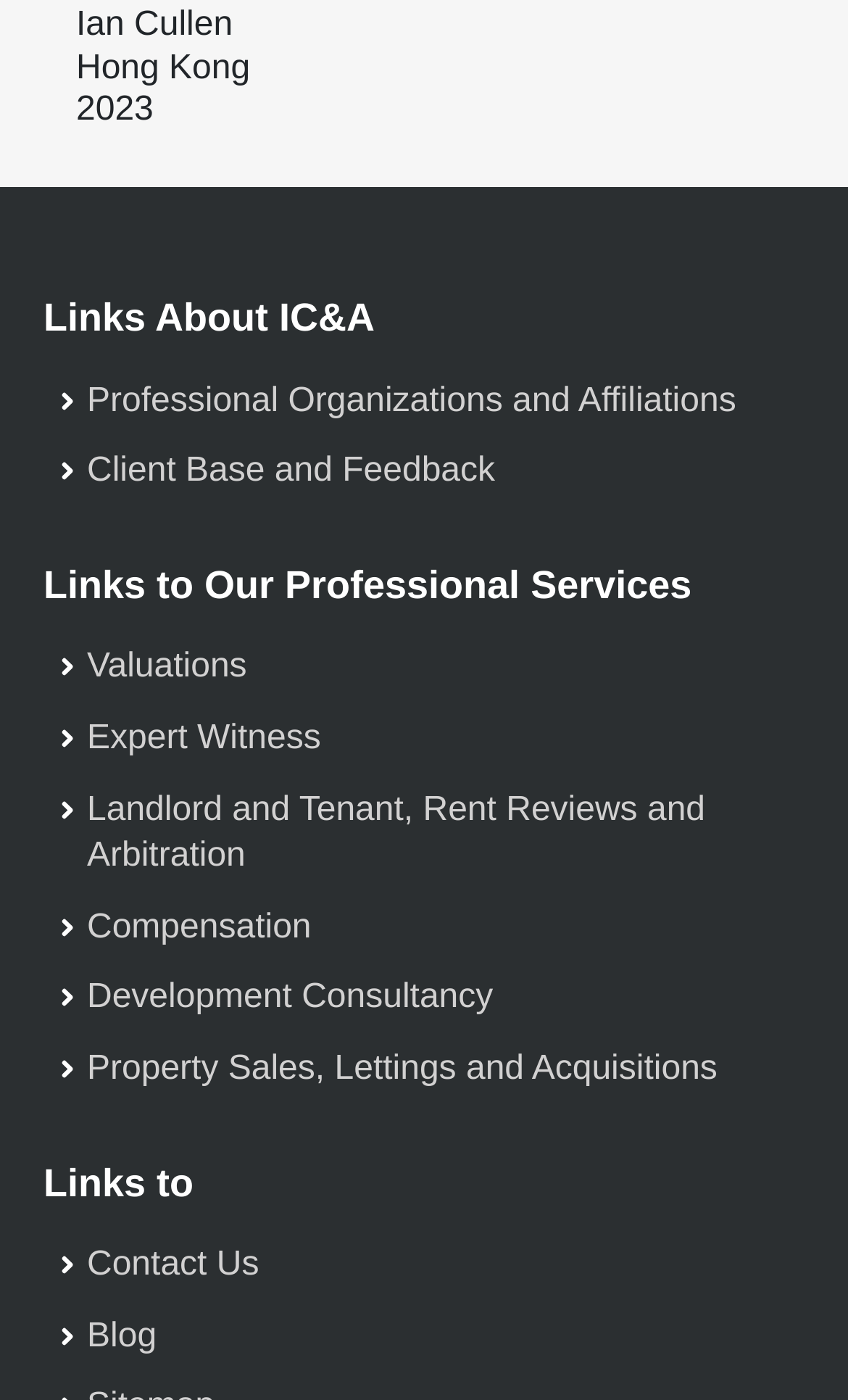Please identify the bounding box coordinates of the element's region that should be clicked to execute the following instruction: "Read the Blog". The bounding box coordinates must be four float numbers between 0 and 1, i.e., [left, top, right, bottom].

[0.103, 0.94, 0.185, 0.966]